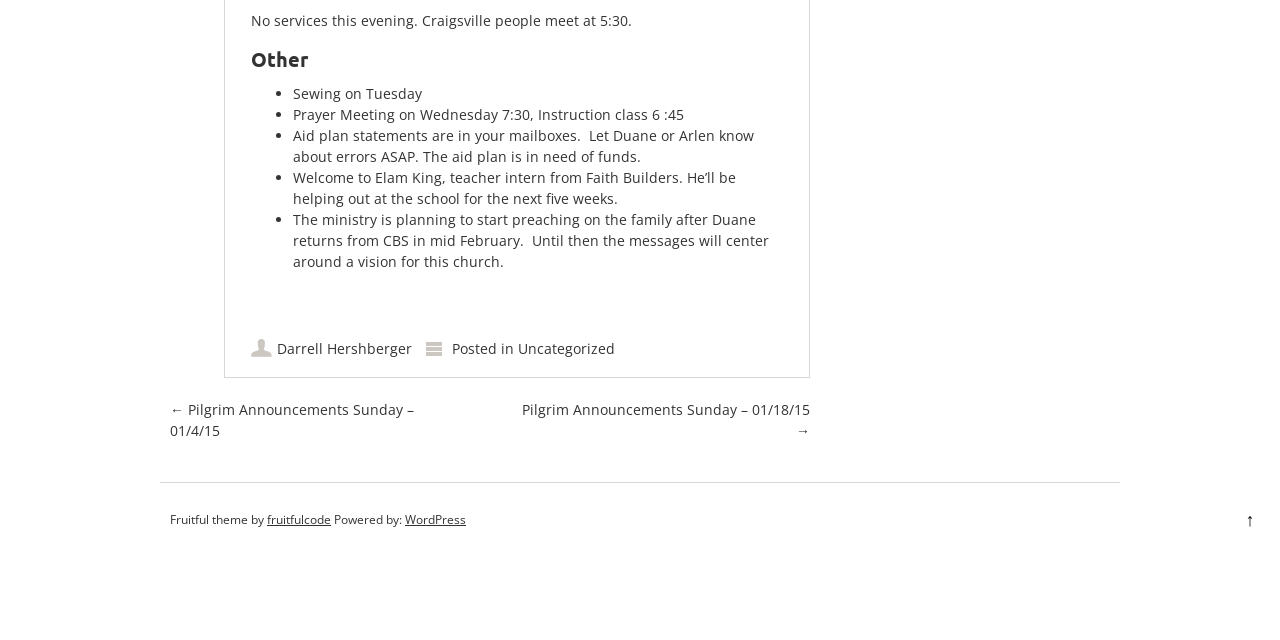Please find the bounding box for the UI component described as follows: "Darrell Hershberger".

[0.216, 0.53, 0.322, 0.559]